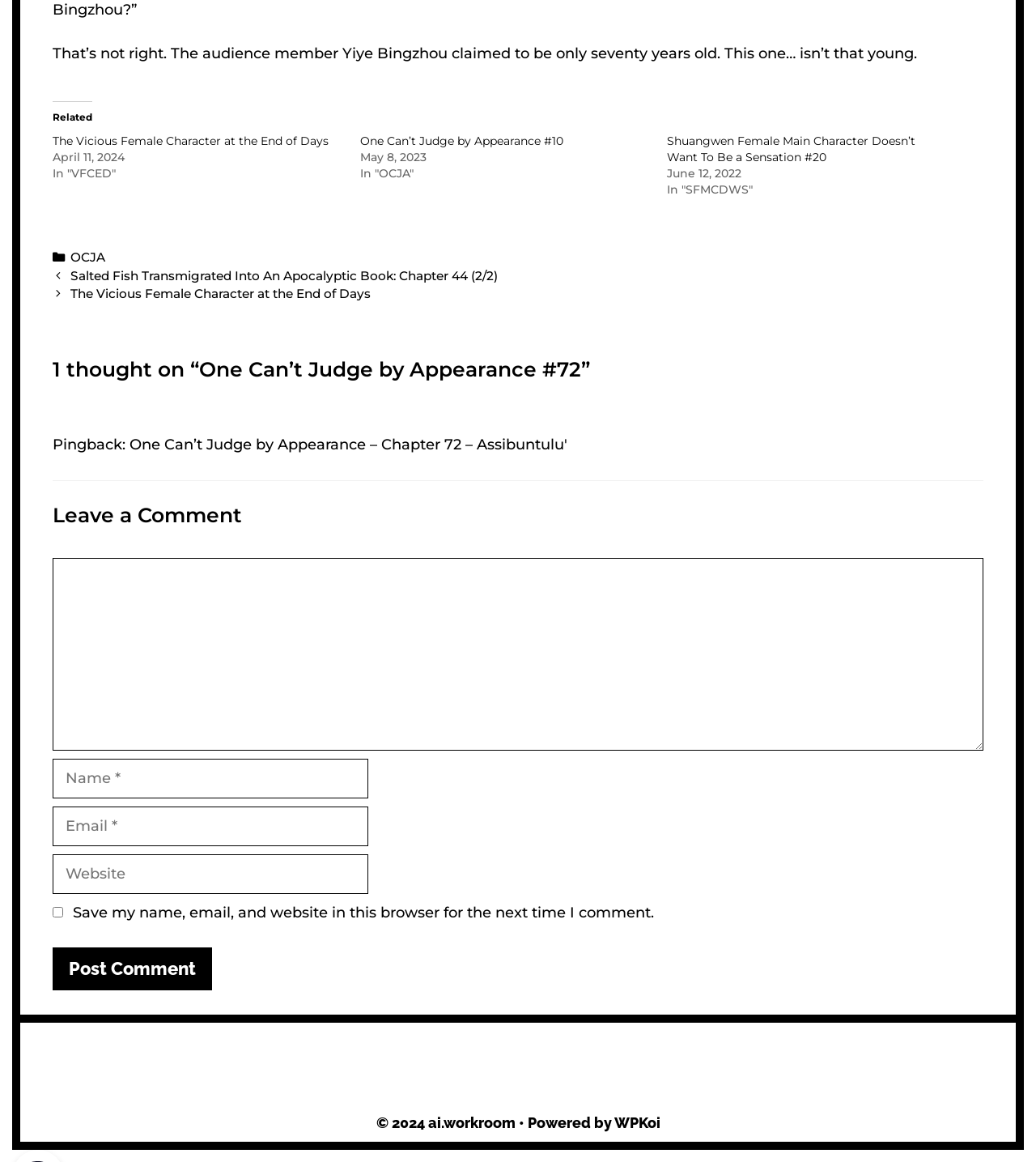Using the given description, provide the bounding box coordinates formatted as (top-left x, top-left y, bottom-right x, bottom-right y), with all values being floating point numbers between 0 and 1. Description: parent_node: Comment name="author" placeholder="Name *"

[0.051, 0.653, 0.355, 0.687]